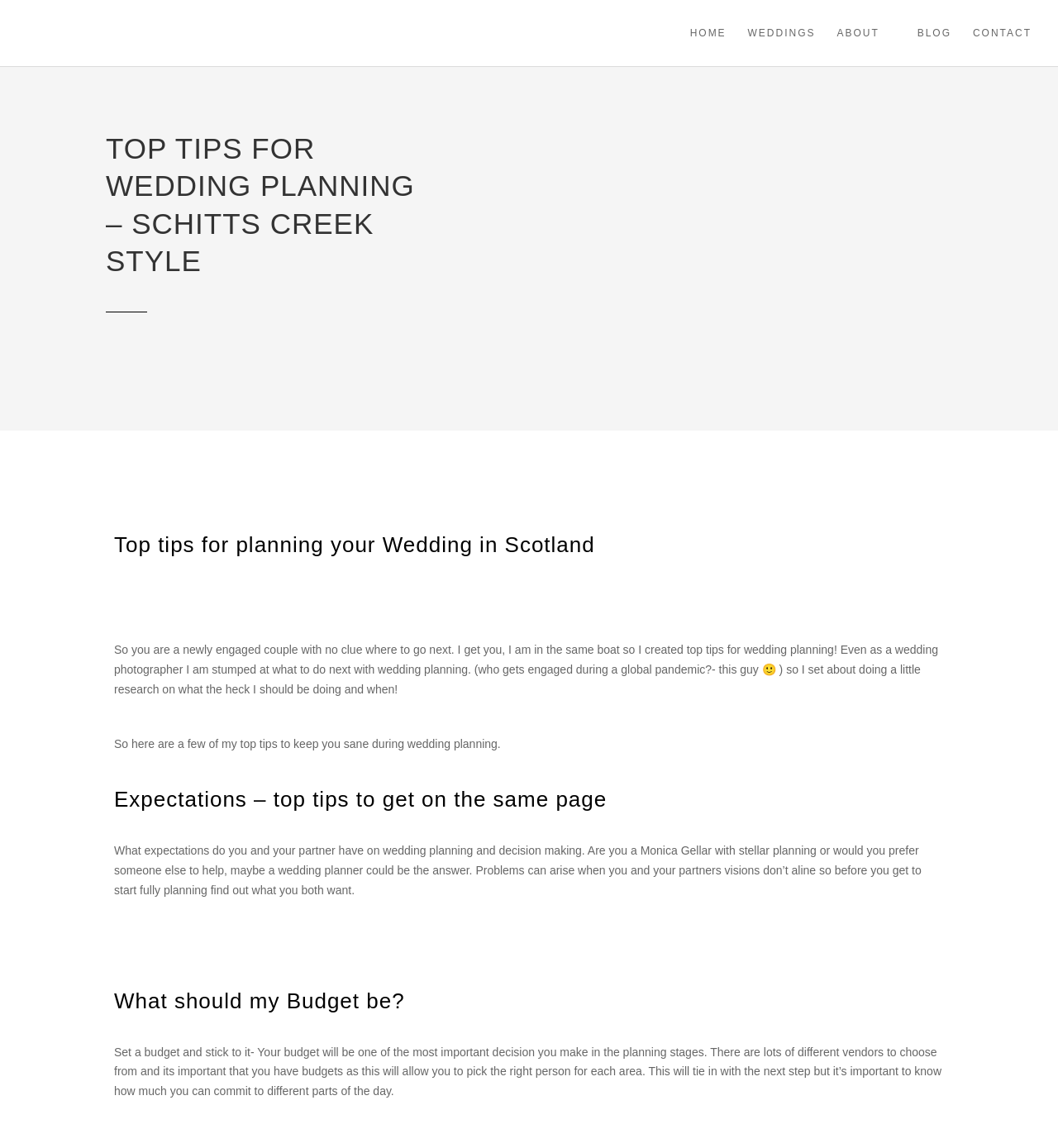What is the first menu item? Using the information from the screenshot, answer with a single word or phrase.

HOME